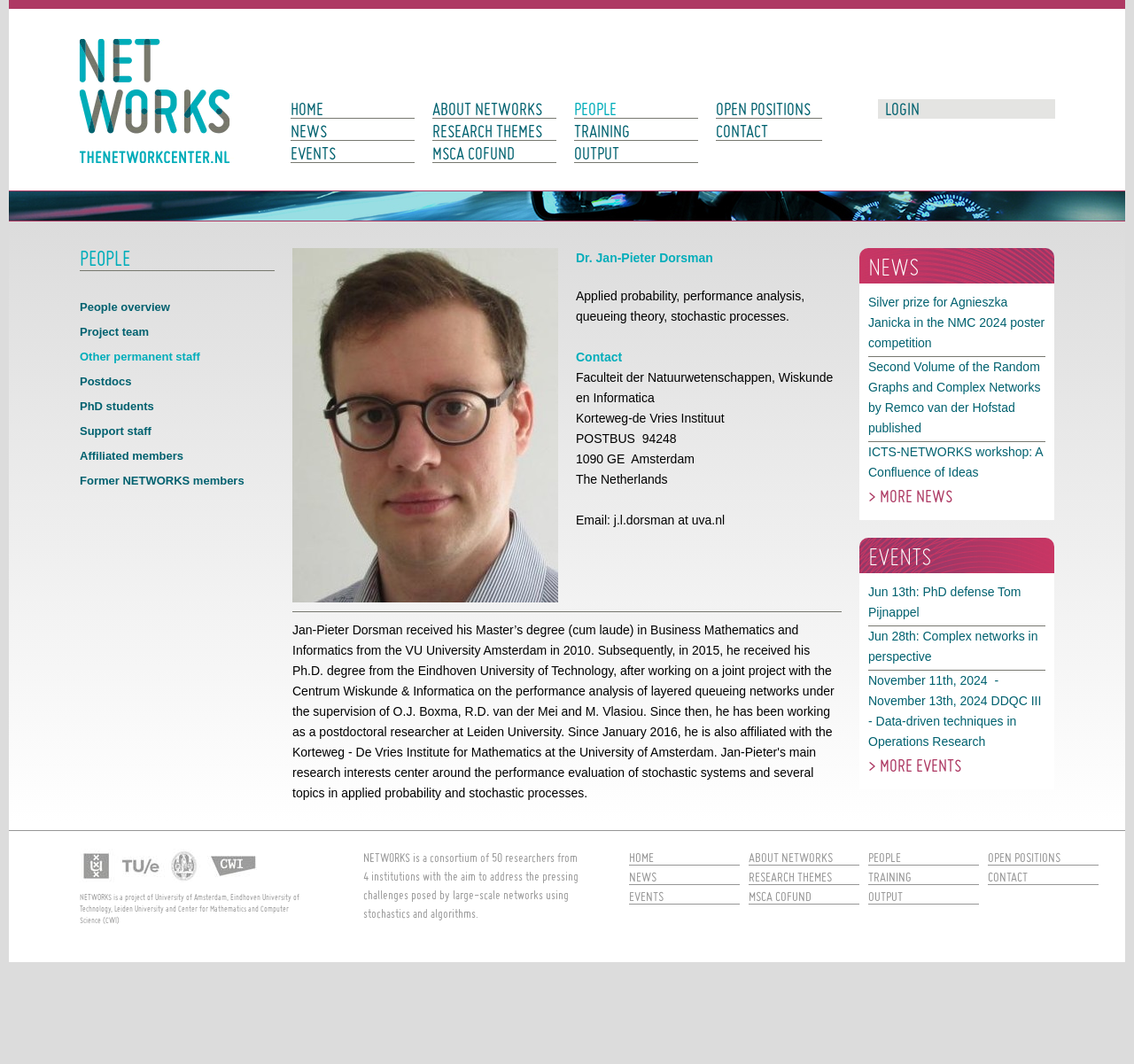Locate the bounding box coordinates of the area to click to fulfill this instruction: "Click on the 'HOME' link". The bounding box should be presented as four float numbers between 0 and 1, in the order [left, top, right, bottom].

[0.256, 0.091, 0.366, 0.112]